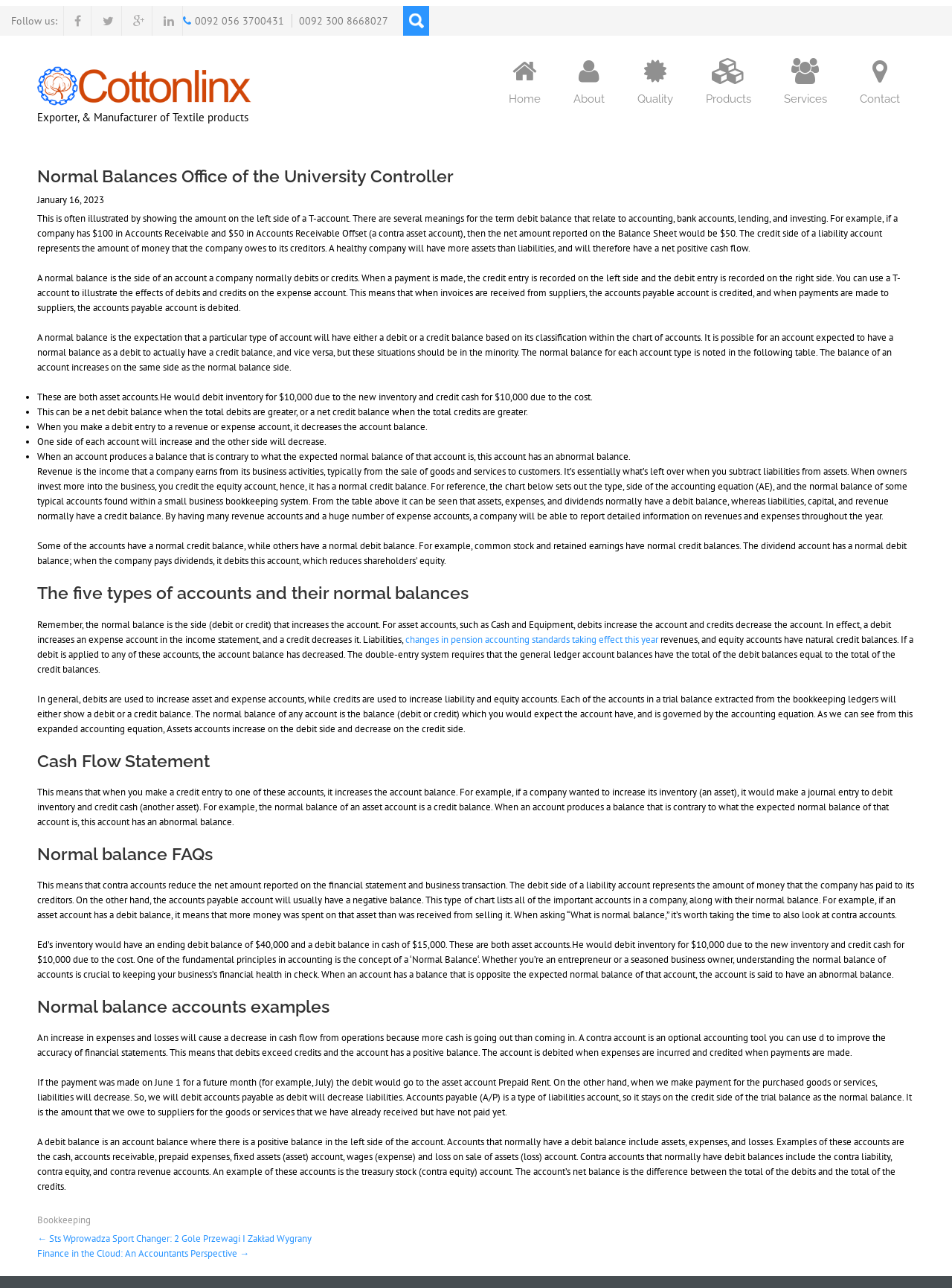Determine the bounding box coordinates of the clickable region to execute the instruction: "Click on the 'Home' link". The coordinates should be four float numbers between 0 and 1, denoted as [left, top, right, bottom].

None